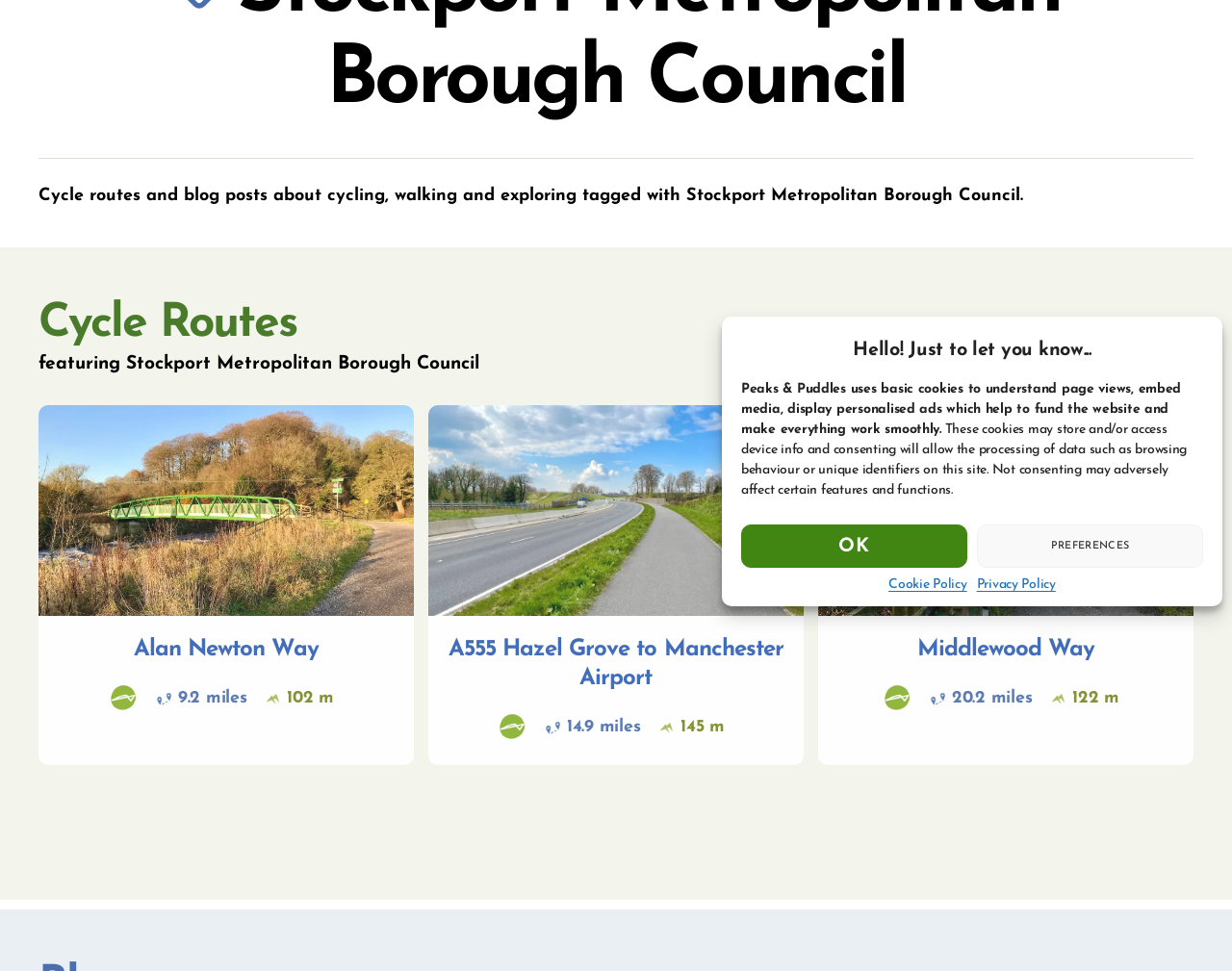Please determine the bounding box coordinates for the element with the description: "title="Alan Newton Way"".

[0.031, 0.419, 0.336, 0.637]